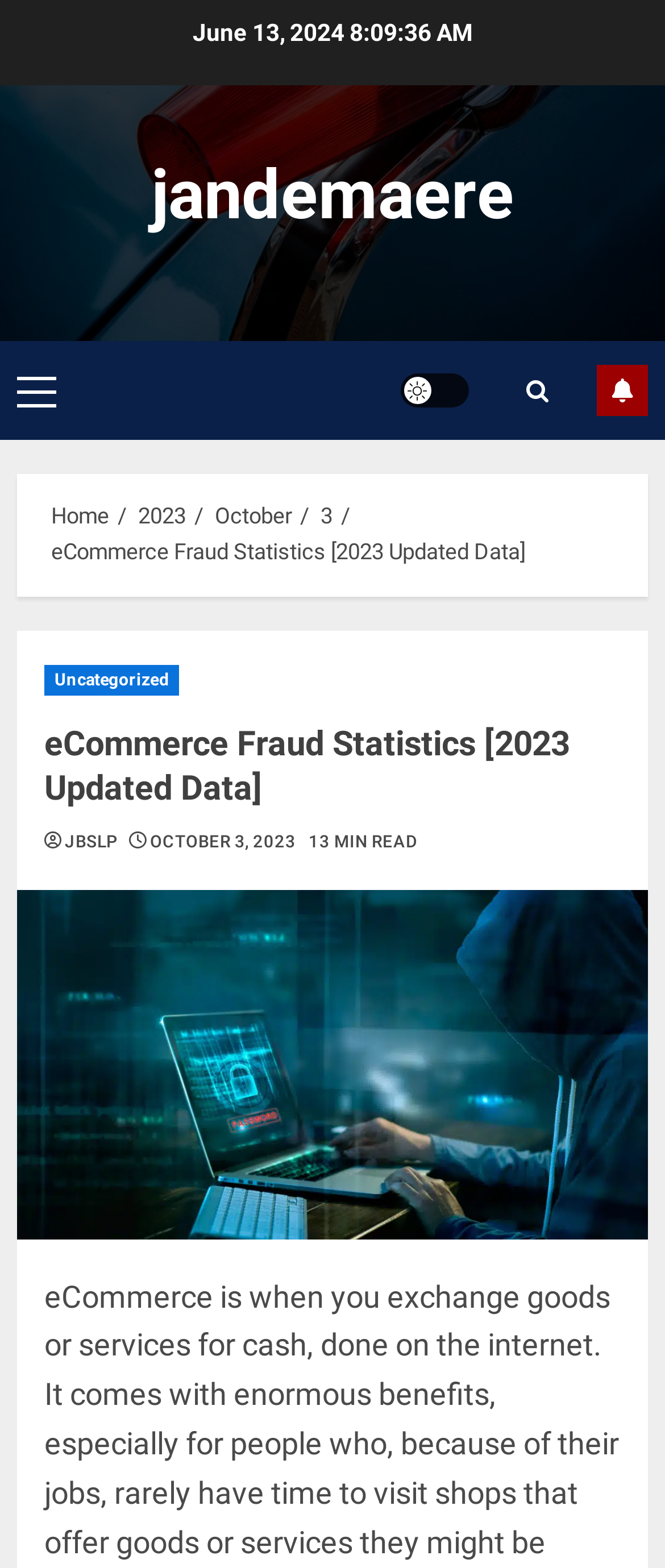What is the primary menu item?
Using the visual information, reply with a single word or short phrase.

Primary Menu